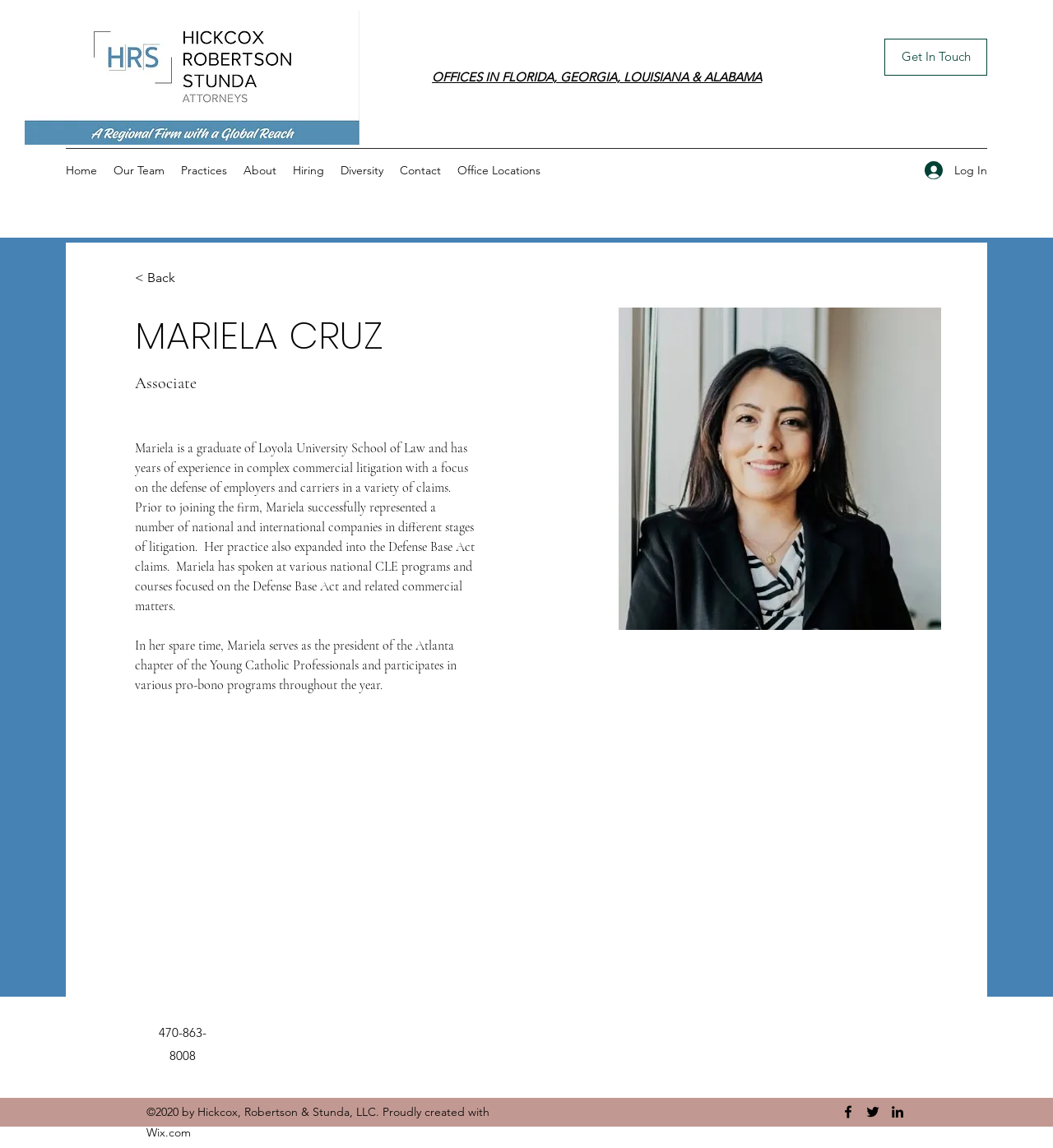What is the phone number listed at the bottom of the page?
Answer the question with a thorough and detailed explanation.

I located this answer by looking at the bottom of the page, where I found the phone number 470-863-8008 listed.